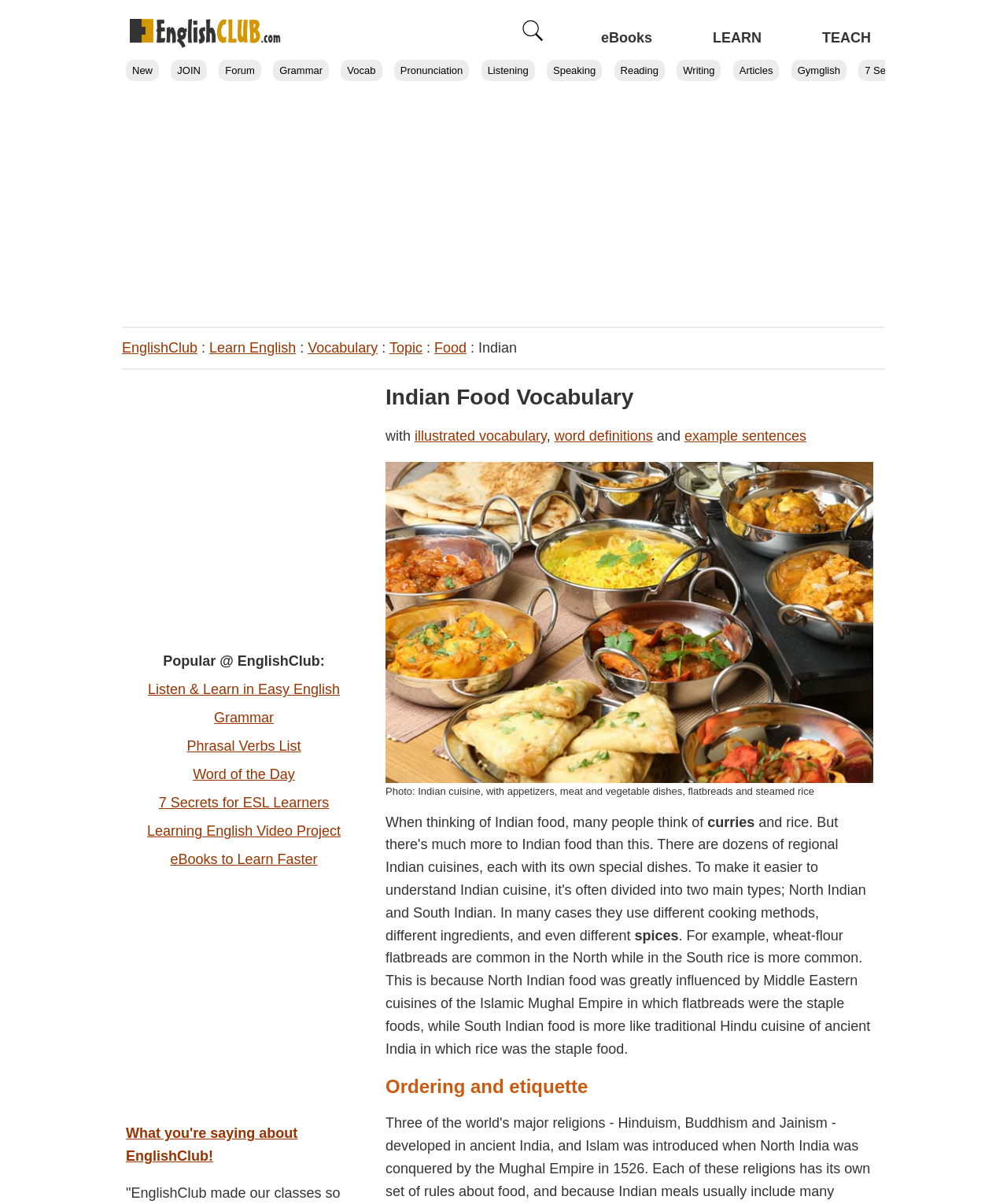Pinpoint the bounding box coordinates for the area that should be clicked to perform the following instruction: "Learn about Indian food vocabulary".

[0.383, 0.32, 0.867, 0.341]